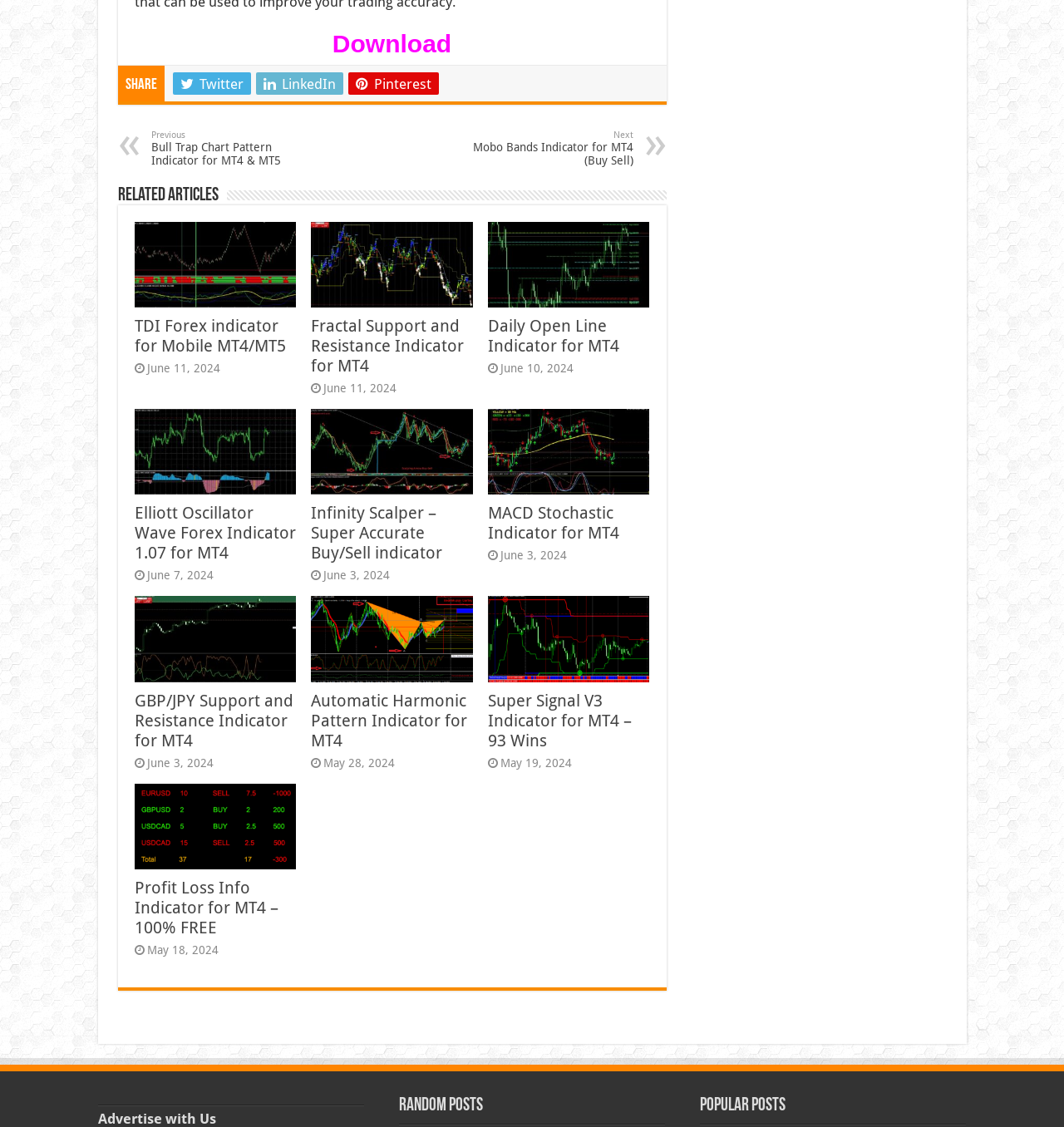Identify the bounding box for the UI element specified in this description: "alt="Infinity Scalper Indicator"". The coordinates must be four float numbers between 0 and 1, formatted as [left, top, right, bottom].

[0.292, 0.363, 0.444, 0.439]